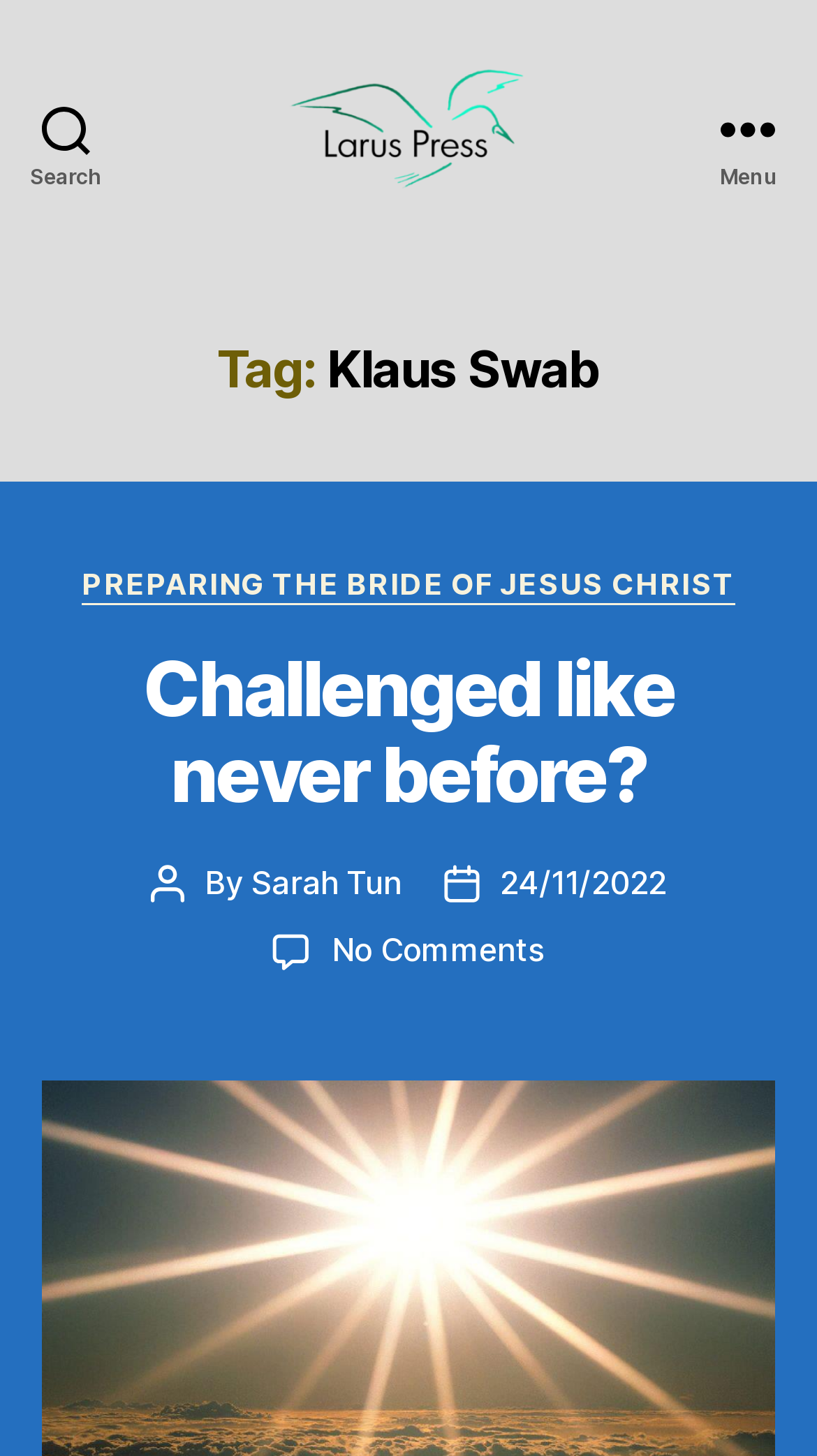Identify the title of the webpage and provide its text content.

Tag: Klaus Swab